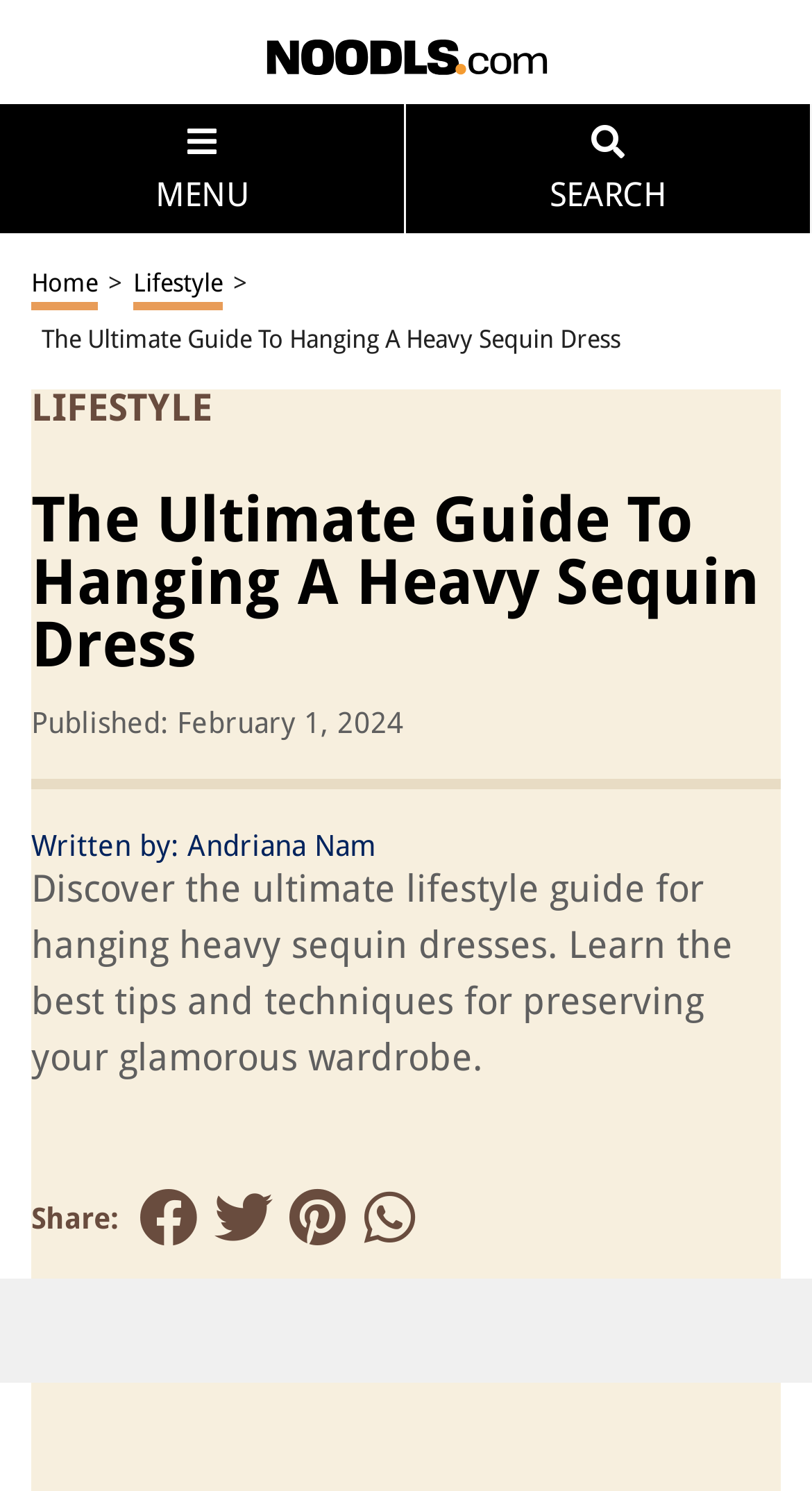Provide the bounding box coordinates of the HTML element this sentence describes: "parent_node: Search this Thread: value="Search"". The bounding box coordinates consist of four float numbers between 0 and 1, i.e., [left, top, right, bottom].

None